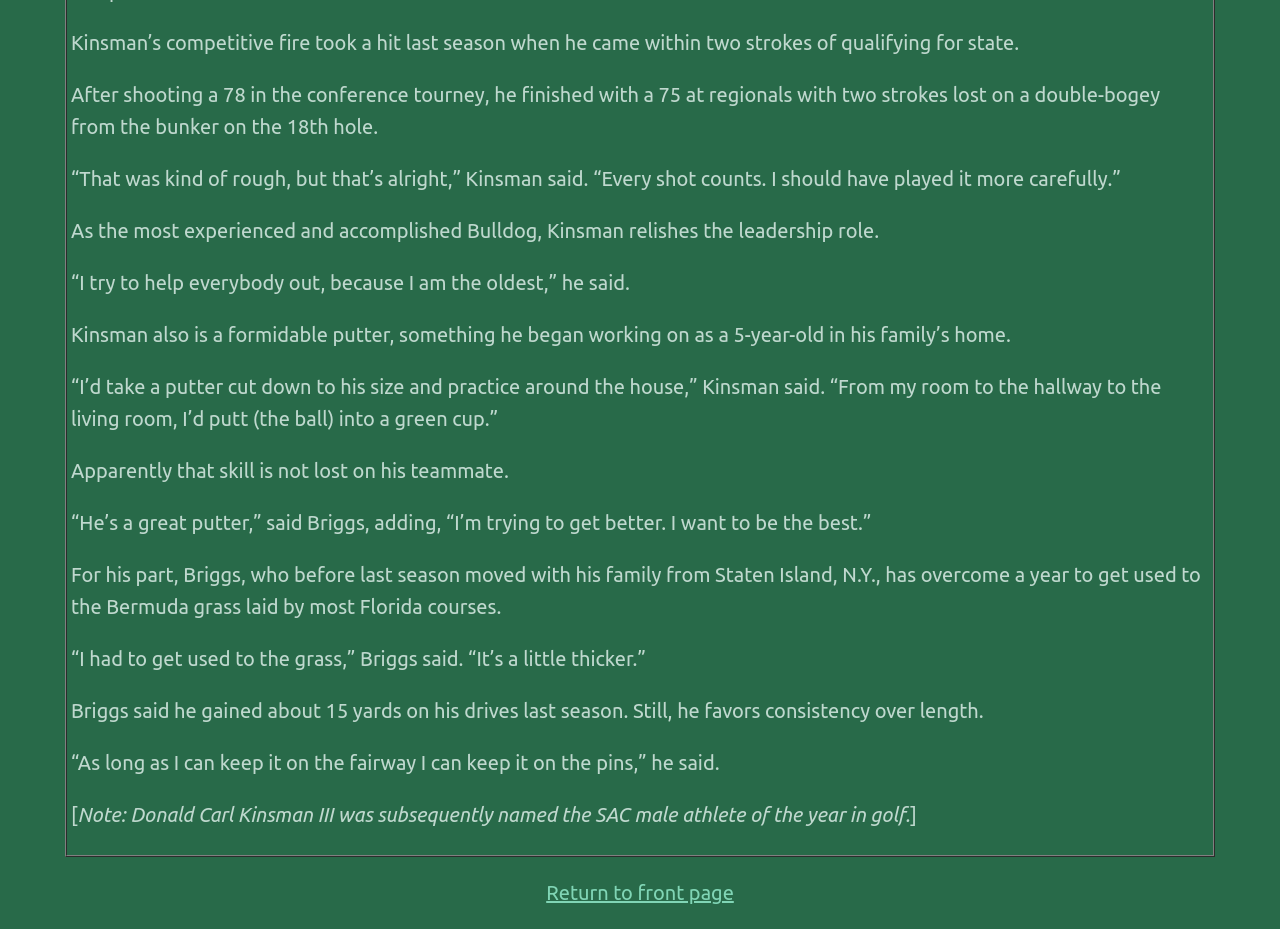What is Kinsman’s leadership role?
Can you provide a detailed and comprehensive answer to the question?

According to the webpage, Kinsman relishes the leadership role and tries to help everybody out because he is the oldest.